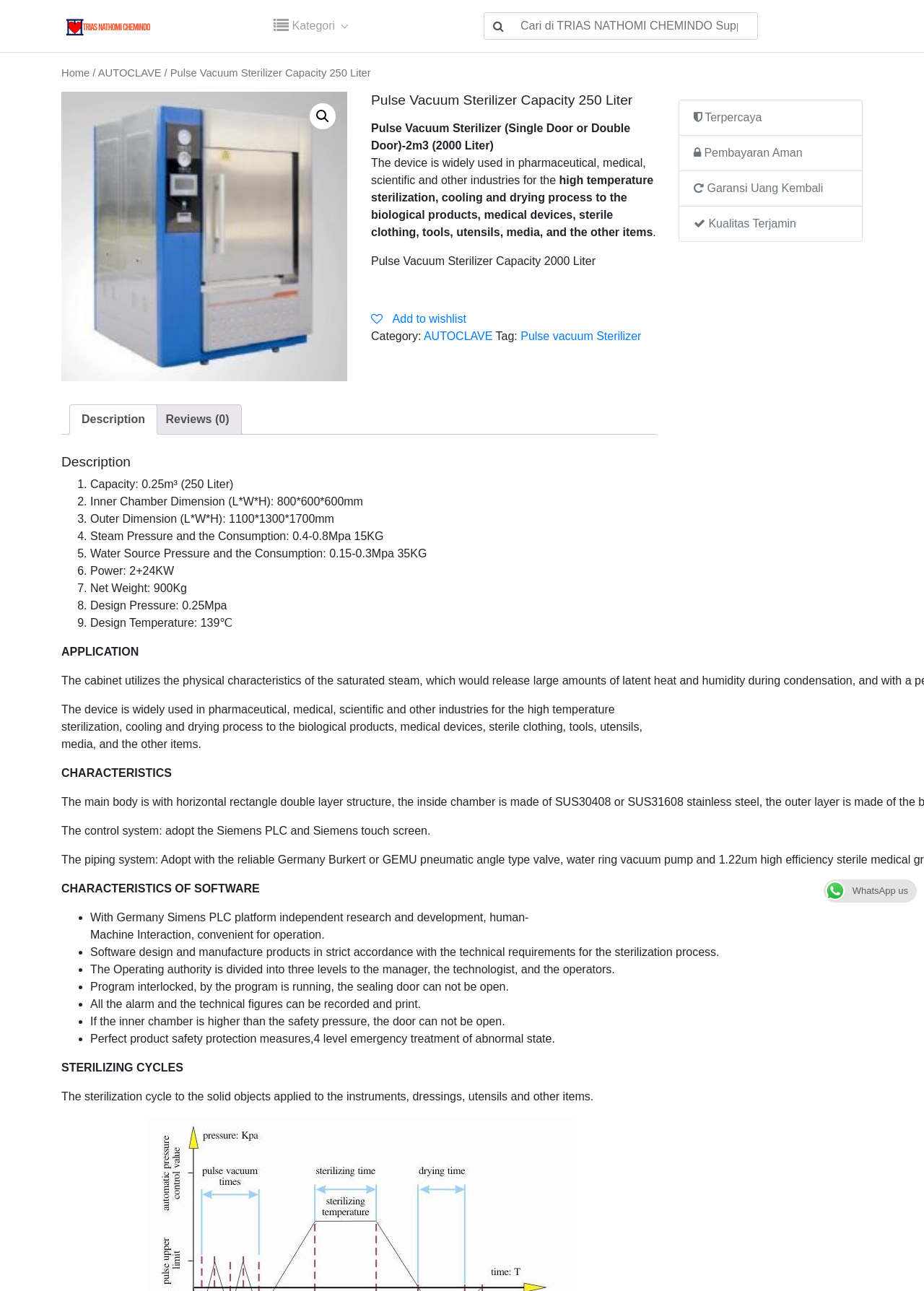Please determine the bounding box coordinates of the area that needs to be clicked to complete this task: 'Click on the link to She-Ra and the Princesses of Power'. The coordinates must be four float numbers between 0 and 1, formatted as [left, top, right, bottom].

None